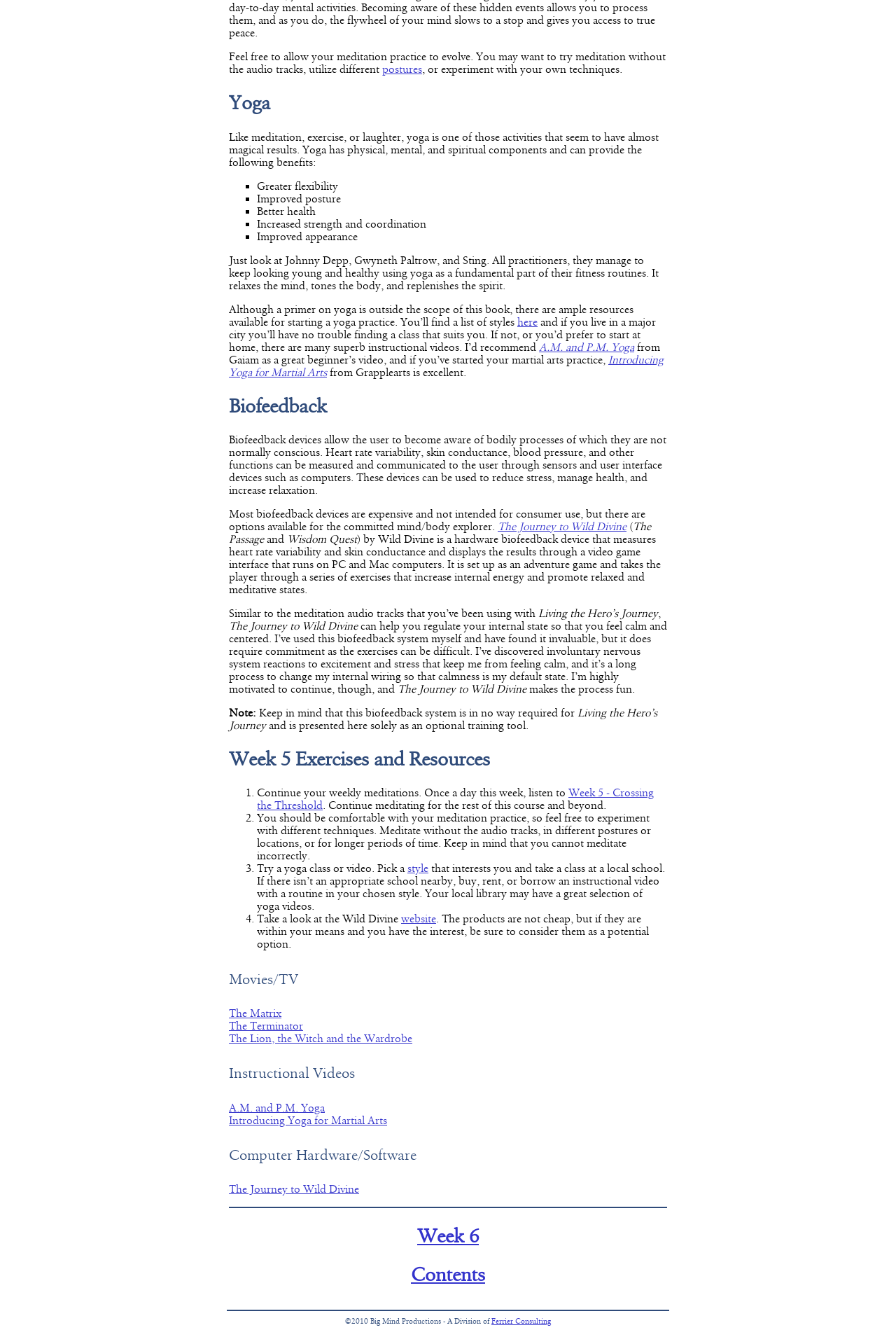Answer the question briefly using a single word or phrase: 
What is the benefit of yoga?

Improved health